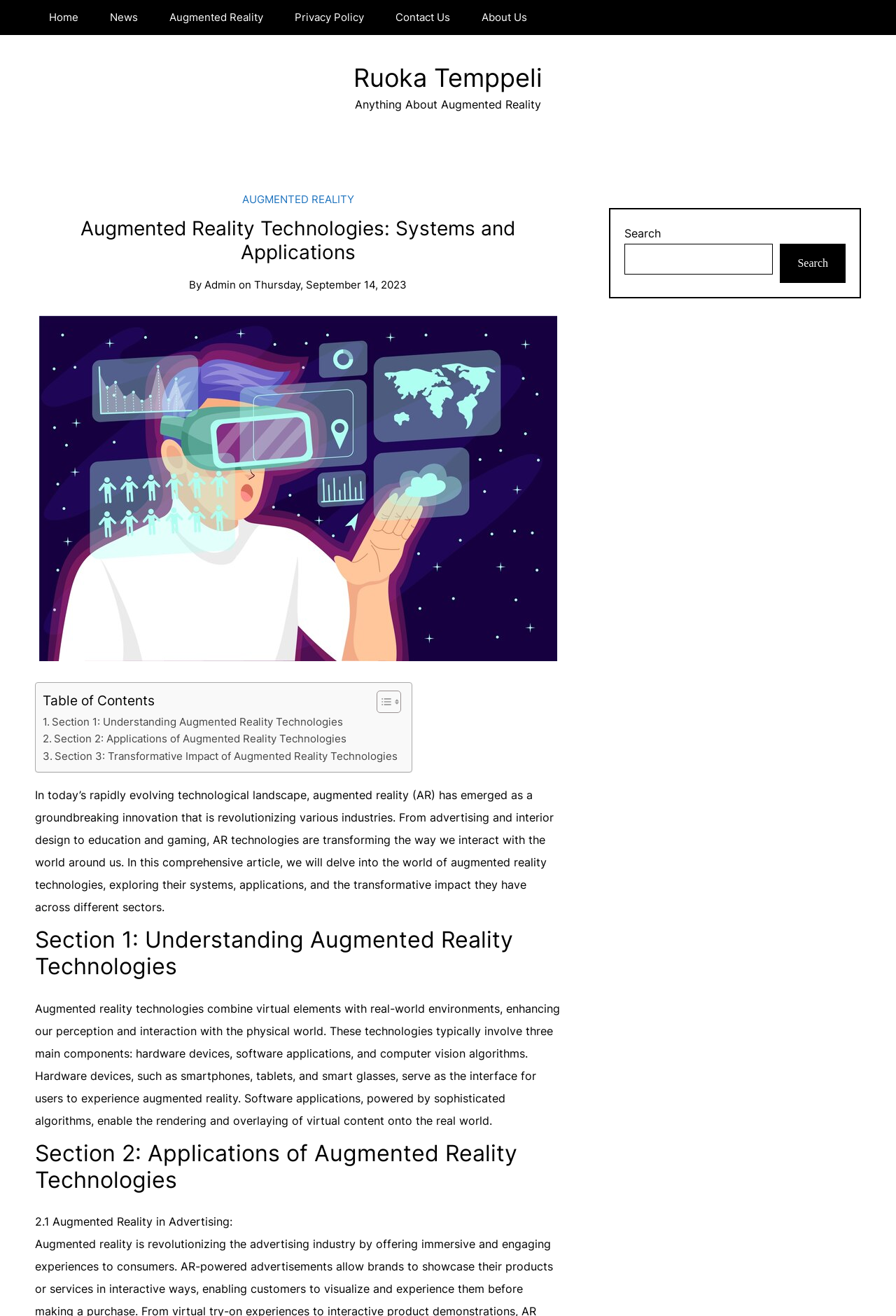Provide a short answer using a single word or phrase for the following question: 
What are the three main components of augmented reality technologies?

Hardware devices, software applications, and computer vision algorithms